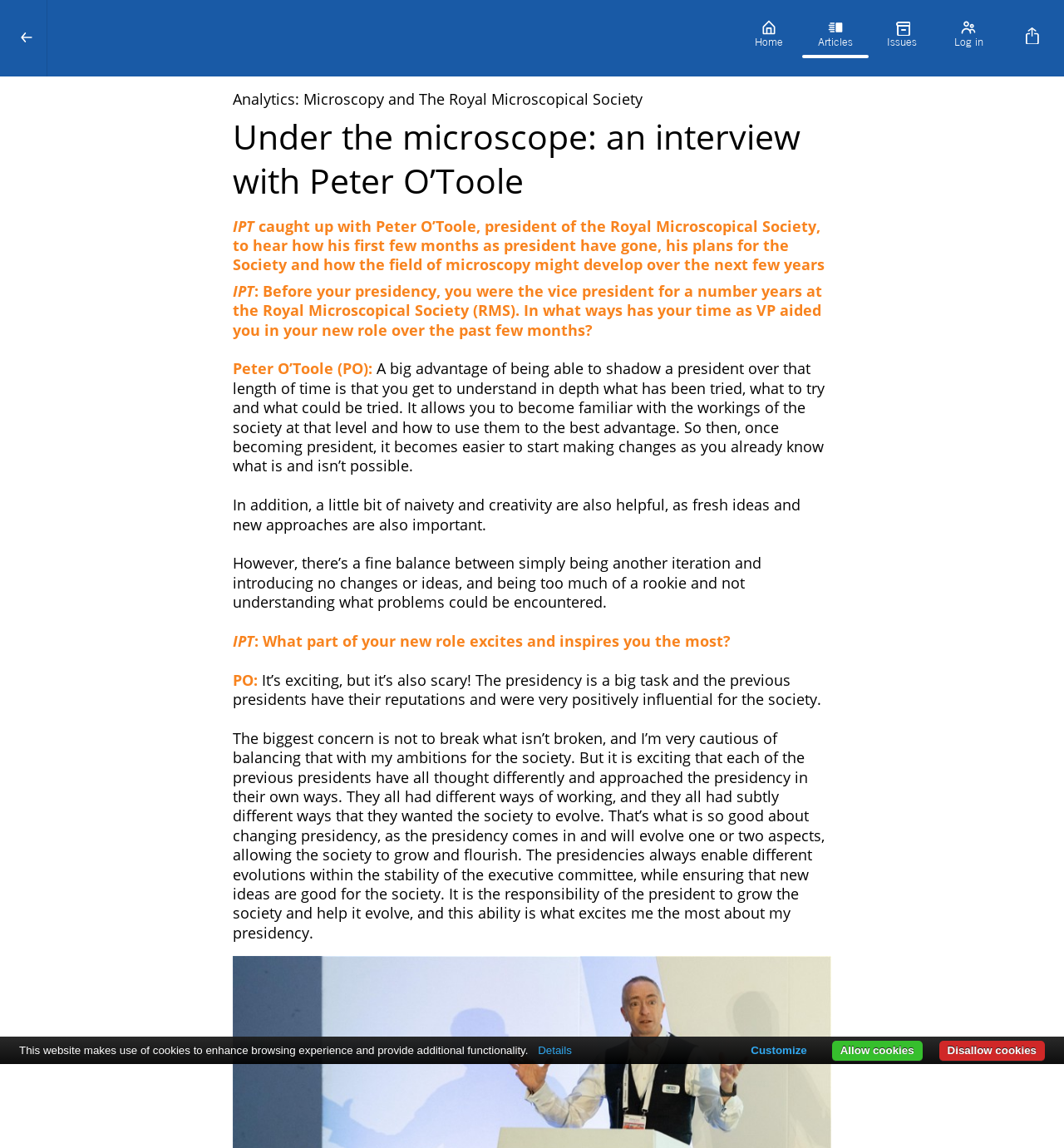Please identify the coordinates of the bounding box for the clickable region that will accomplish this instruction: "View the article about CluePoints receives significant investment for continued growth from EQT".

[0.006, 0.882, 0.108, 0.954]